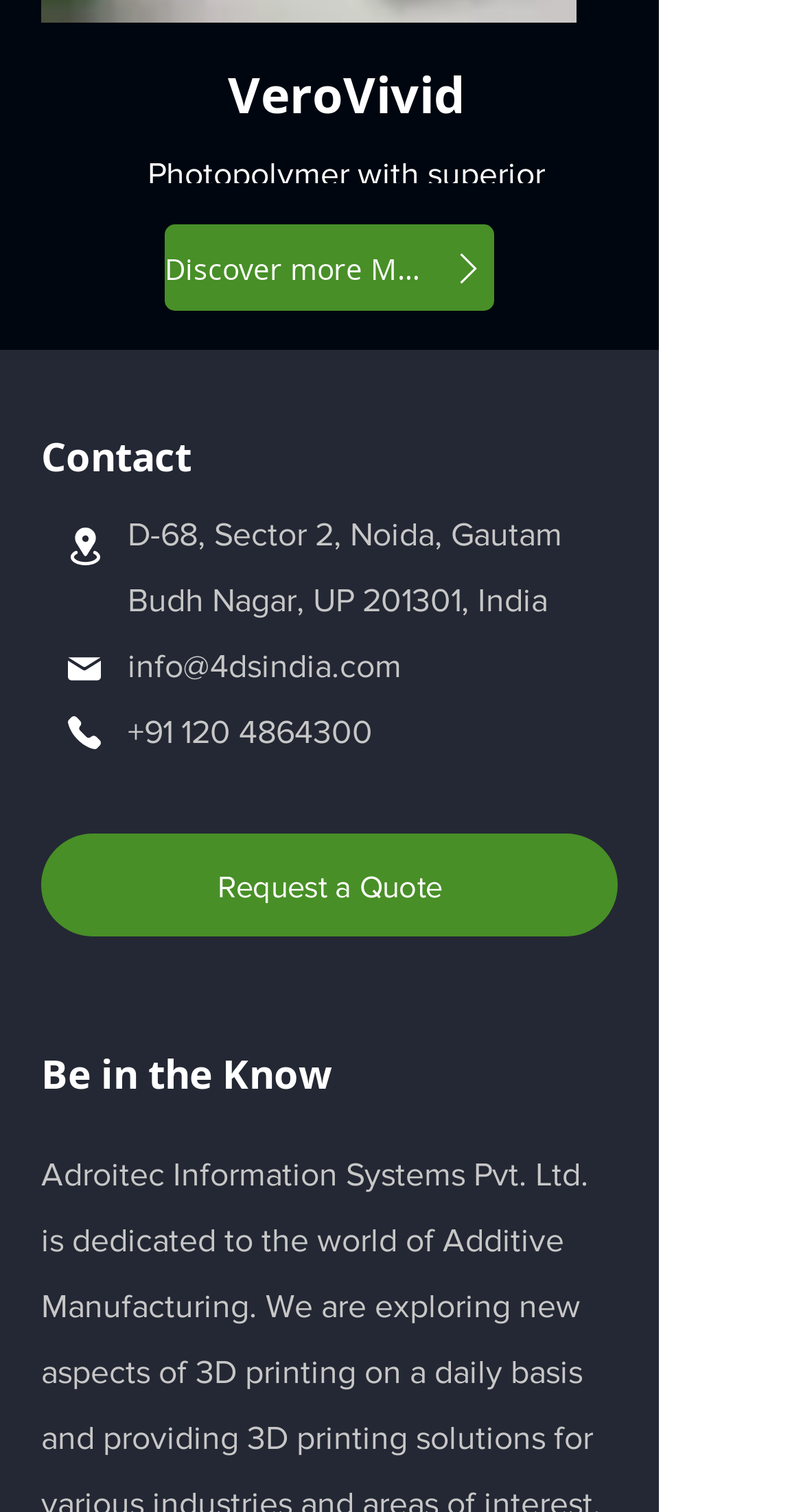Pinpoint the bounding box coordinates of the area that must be clicked to complete this instruction: "Click on the VeroVivid link".

[0.283, 0.04, 0.578, 0.086]